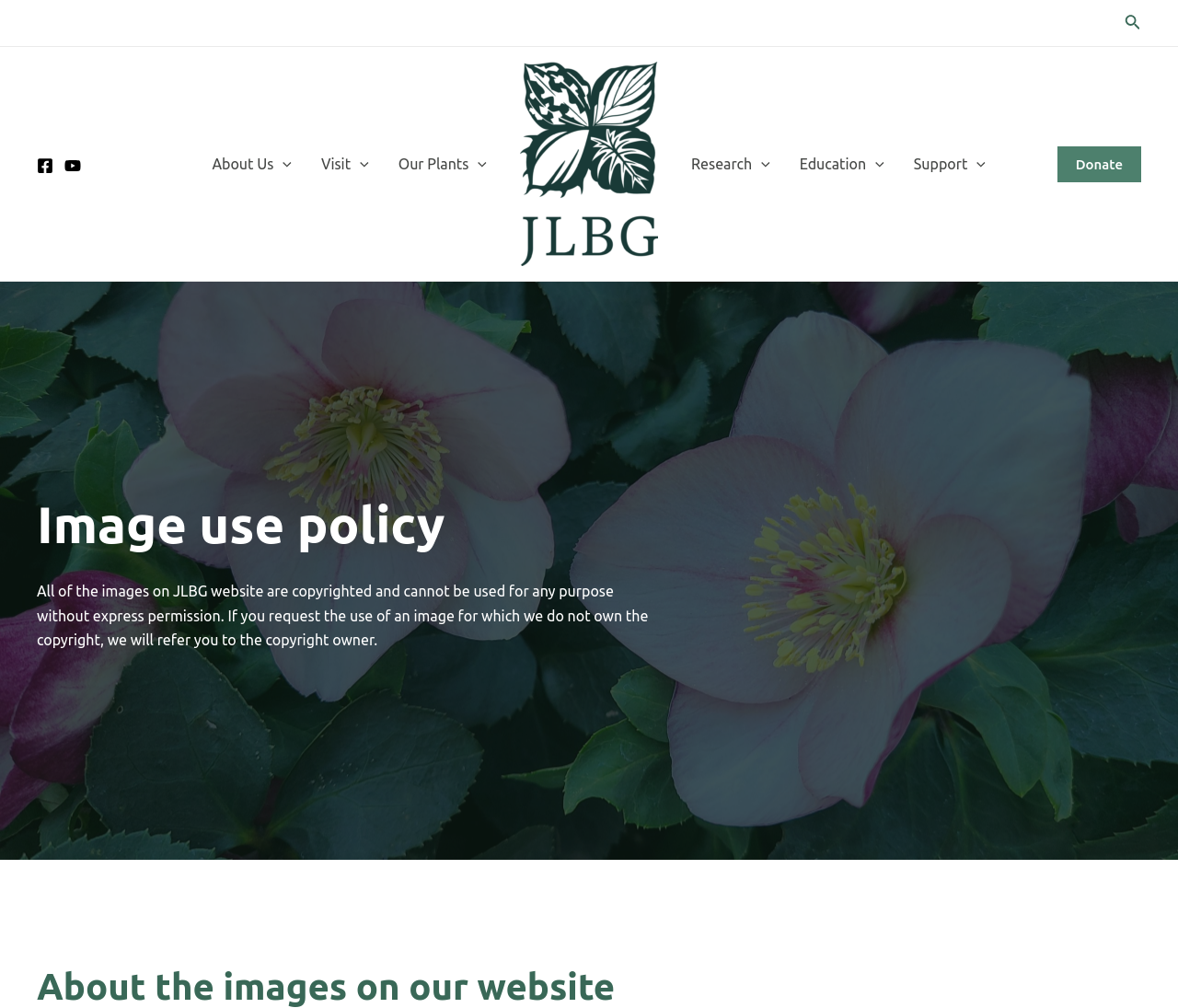Find and indicate the bounding box coordinates of the region you should select to follow the given instruction: "Search for something".

[0.955, 0.011, 0.969, 0.034]